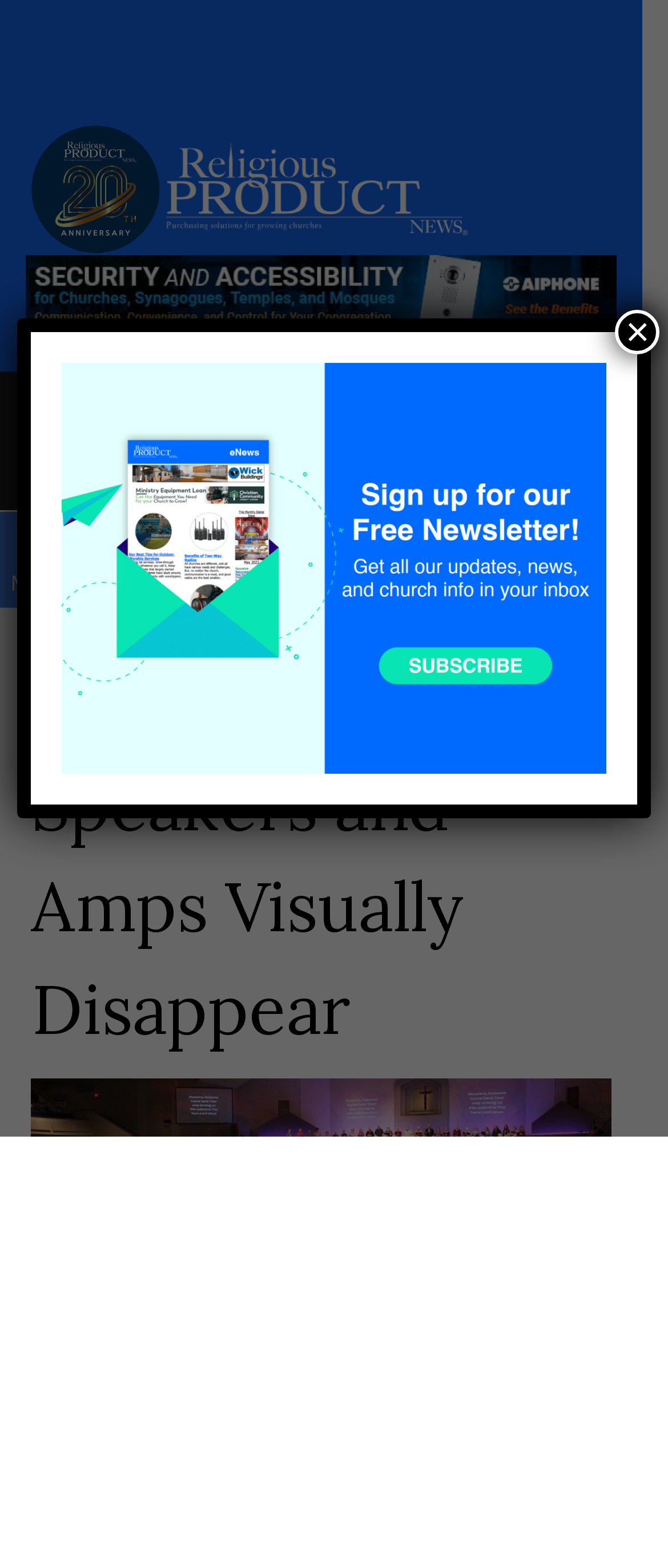Identify the bounding box coordinates for the UI element described as: "alt="Aiphone banner"".

[0.038, 0.163, 0.923, 0.212]